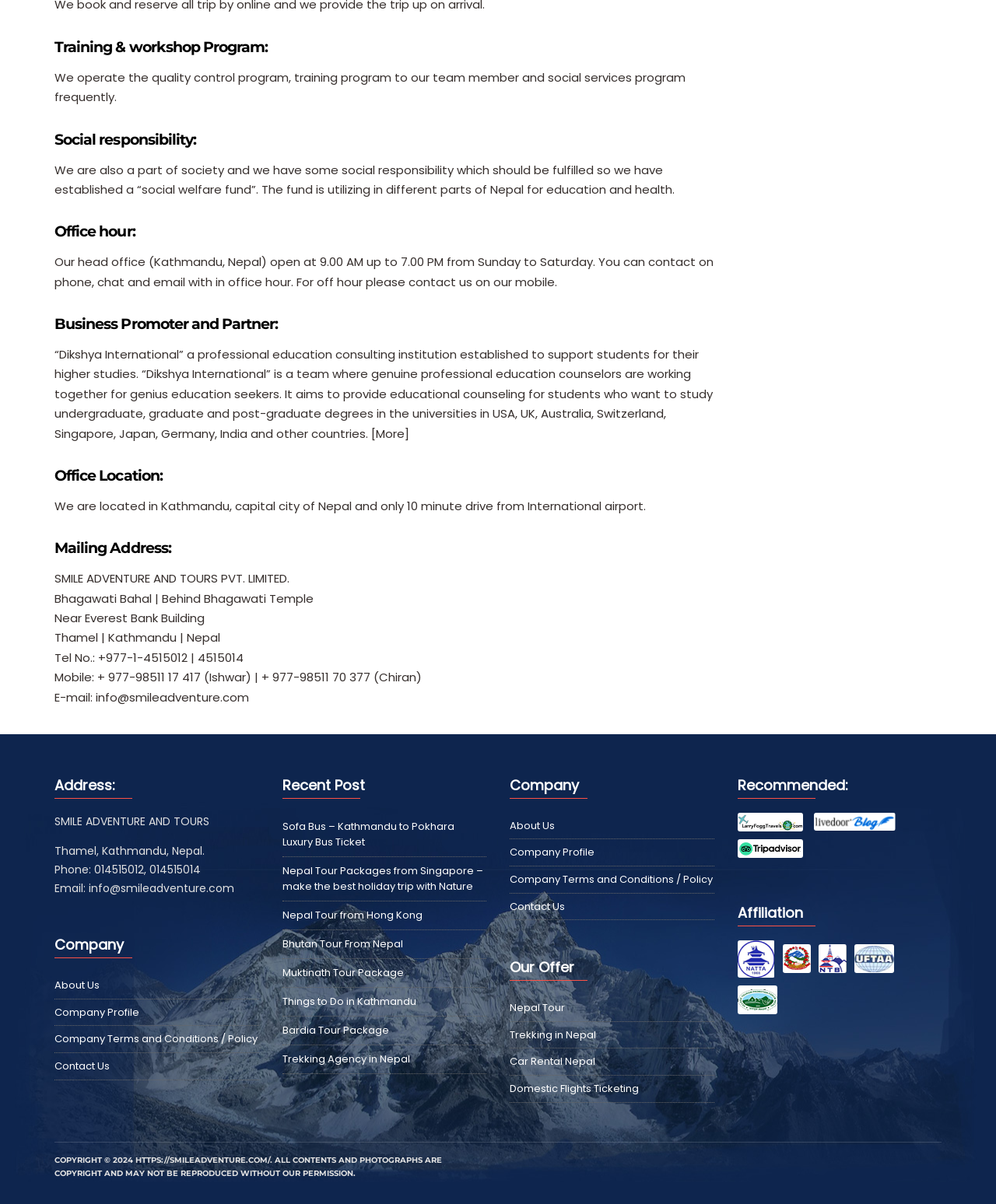Point out the bounding box coordinates of the section to click in order to follow this instruction: "View 'Nepal Tour Packages from Singapore – make the best holiday trip with Nature'".

[0.283, 0.715, 0.488, 0.745]